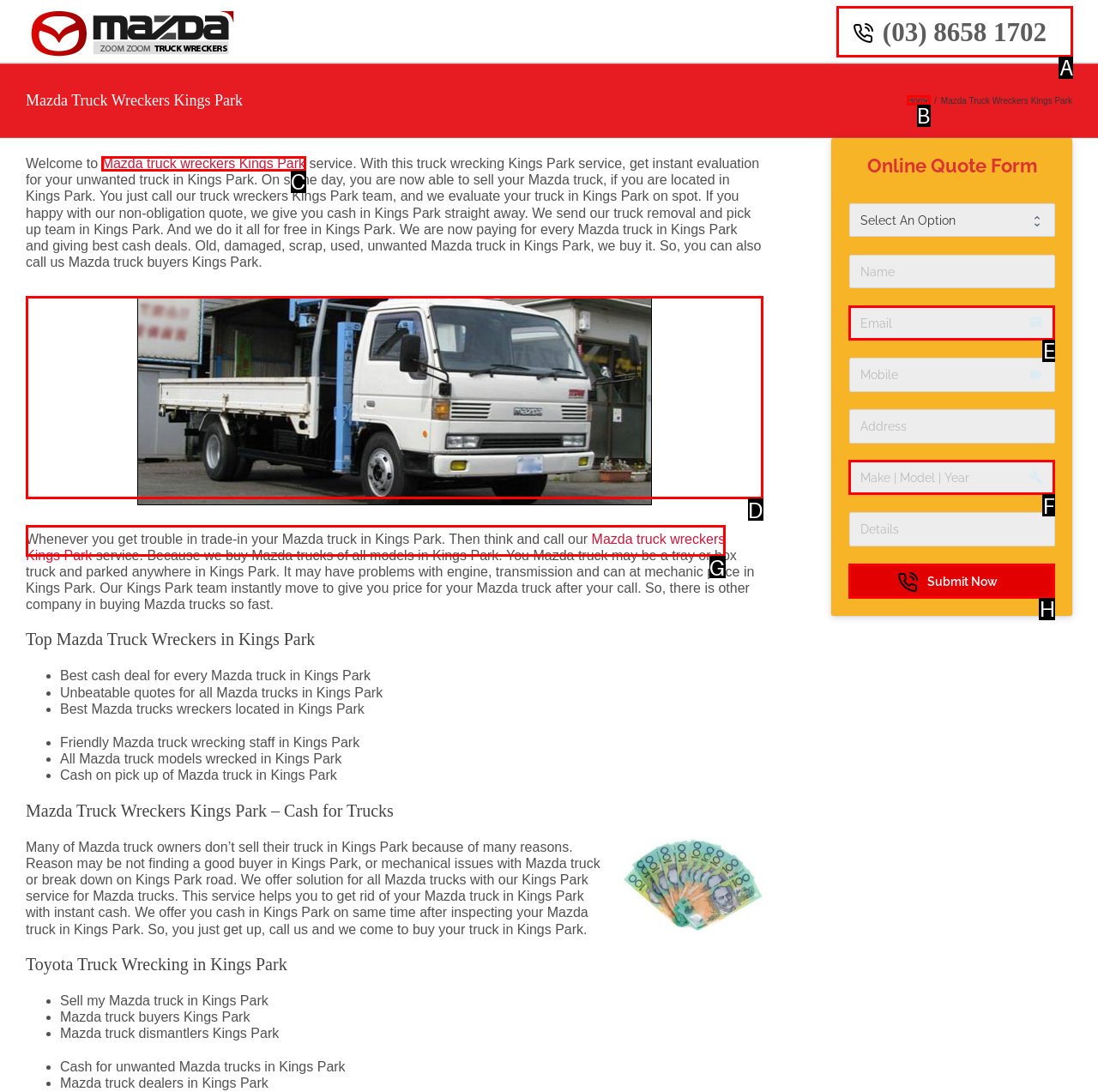Identify which HTML element should be clicked to fulfill this instruction: Call the phone number Reply with the correct option's letter.

A